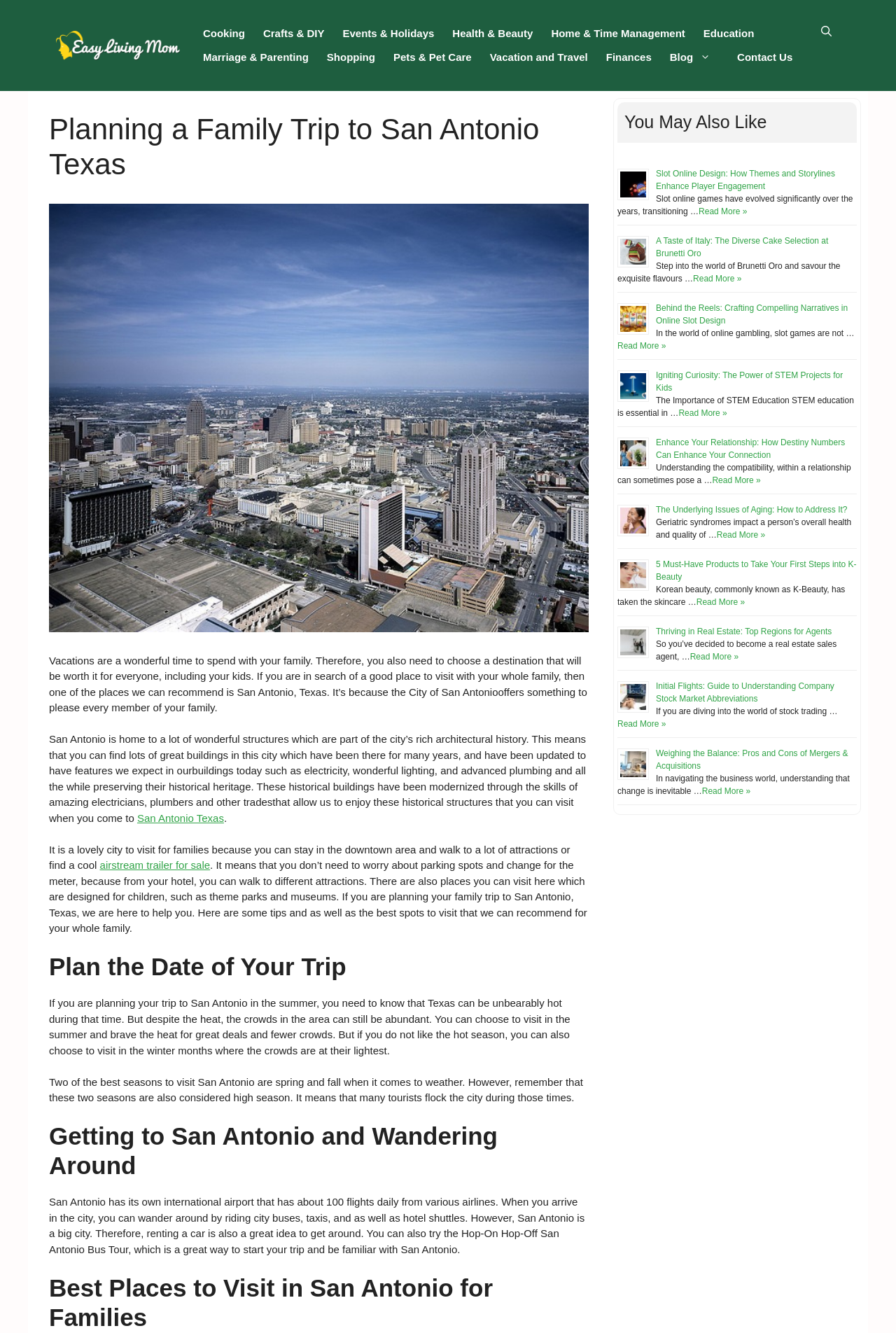What is the city being recommended for a family trip?
Please respond to the question with a detailed and well-explained answer.

The webpage is recommending San Antonio, Texas as a great destination for a family trip. This can be inferred from the heading 'Planning a Family Trip to San Antonio Texas' and the subsequent text that describes the city's attractions and amenities.